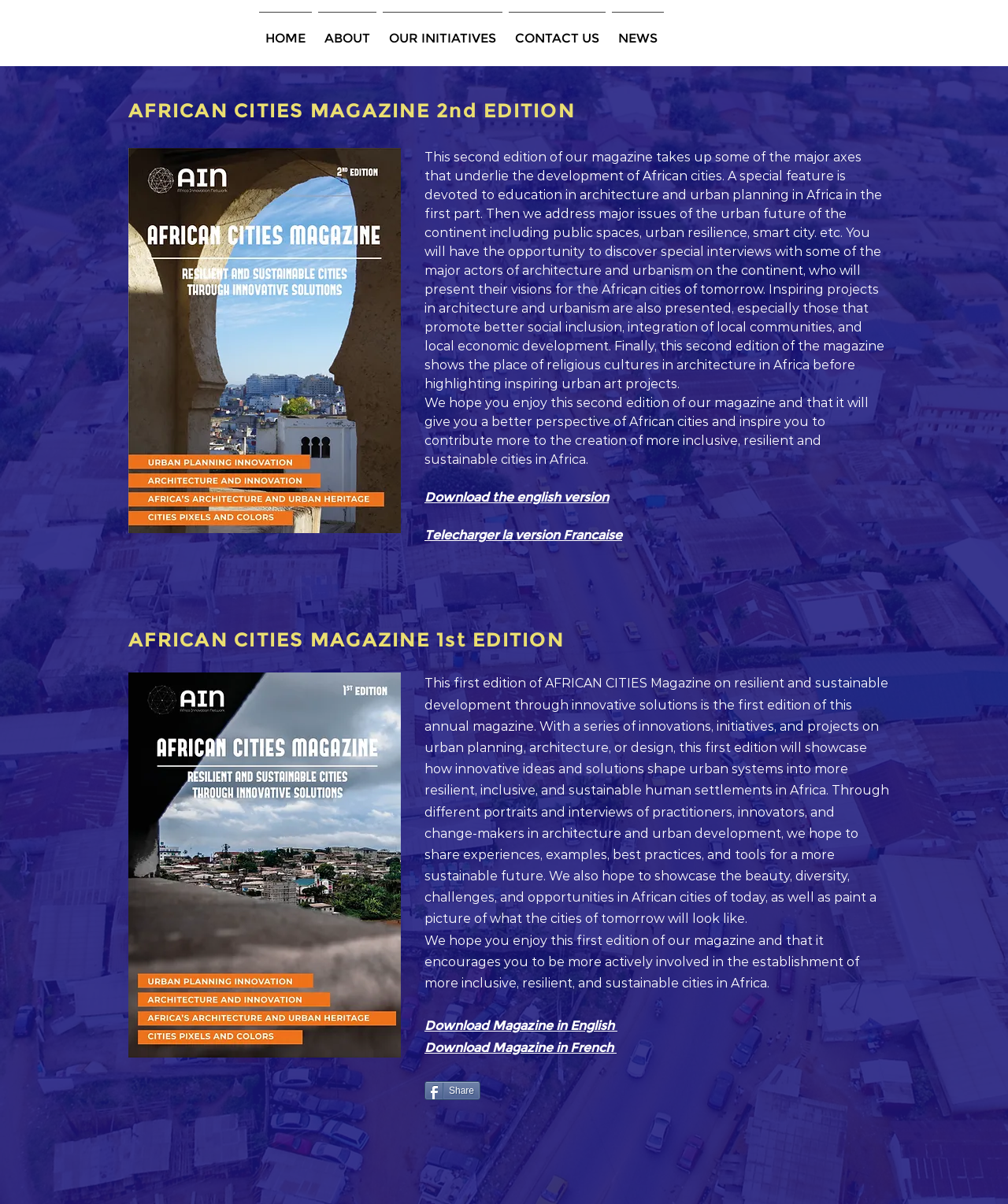Determine the bounding box coordinates of the clickable area required to perform the following instruction: "View the 2nd Edition Magazine image". The coordinates should be represented as four float numbers between 0 and 1: [left, top, right, bottom].

[0.127, 0.123, 0.398, 0.443]